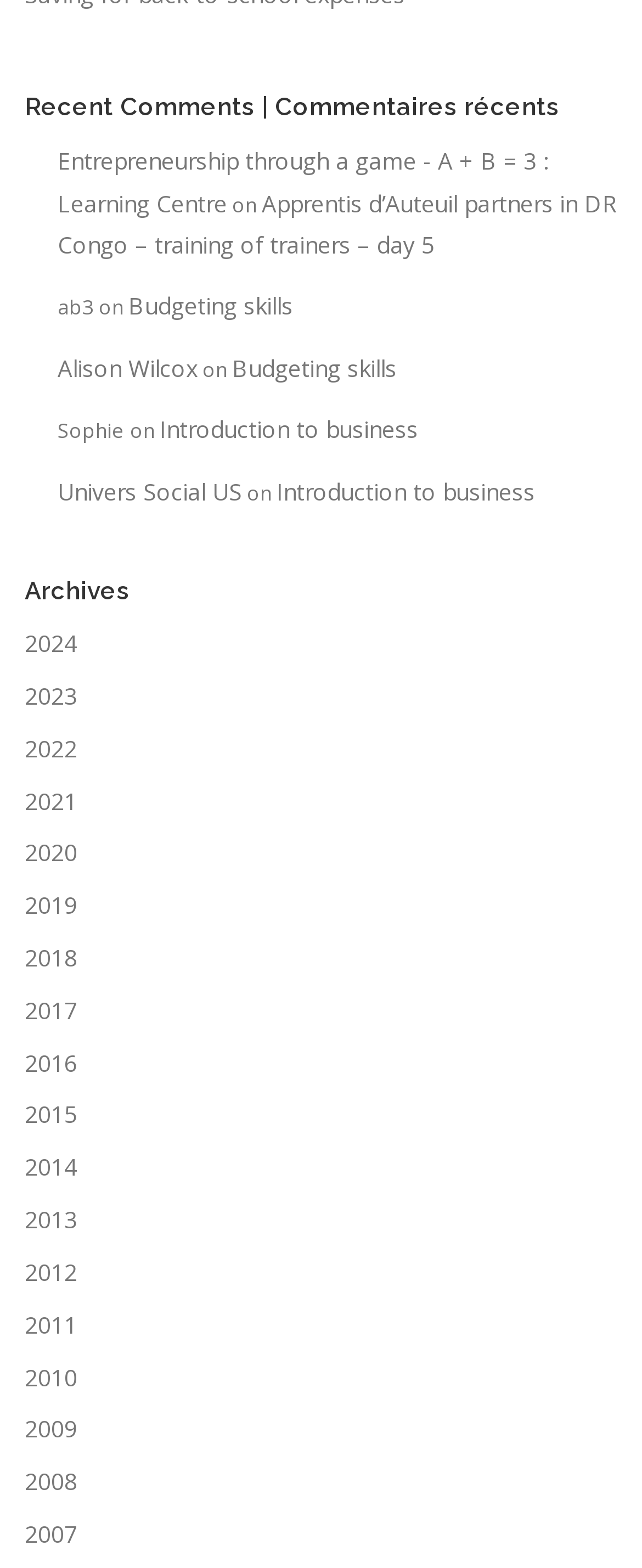Provide the bounding box coordinates in the format (top-left x, top-left y, bottom-right x, bottom-right y). All values are floating point numbers between 0 and 1. Determine the bounding box coordinate of the UI element described as: Univers Social US

[0.09, 0.303, 0.377, 0.323]